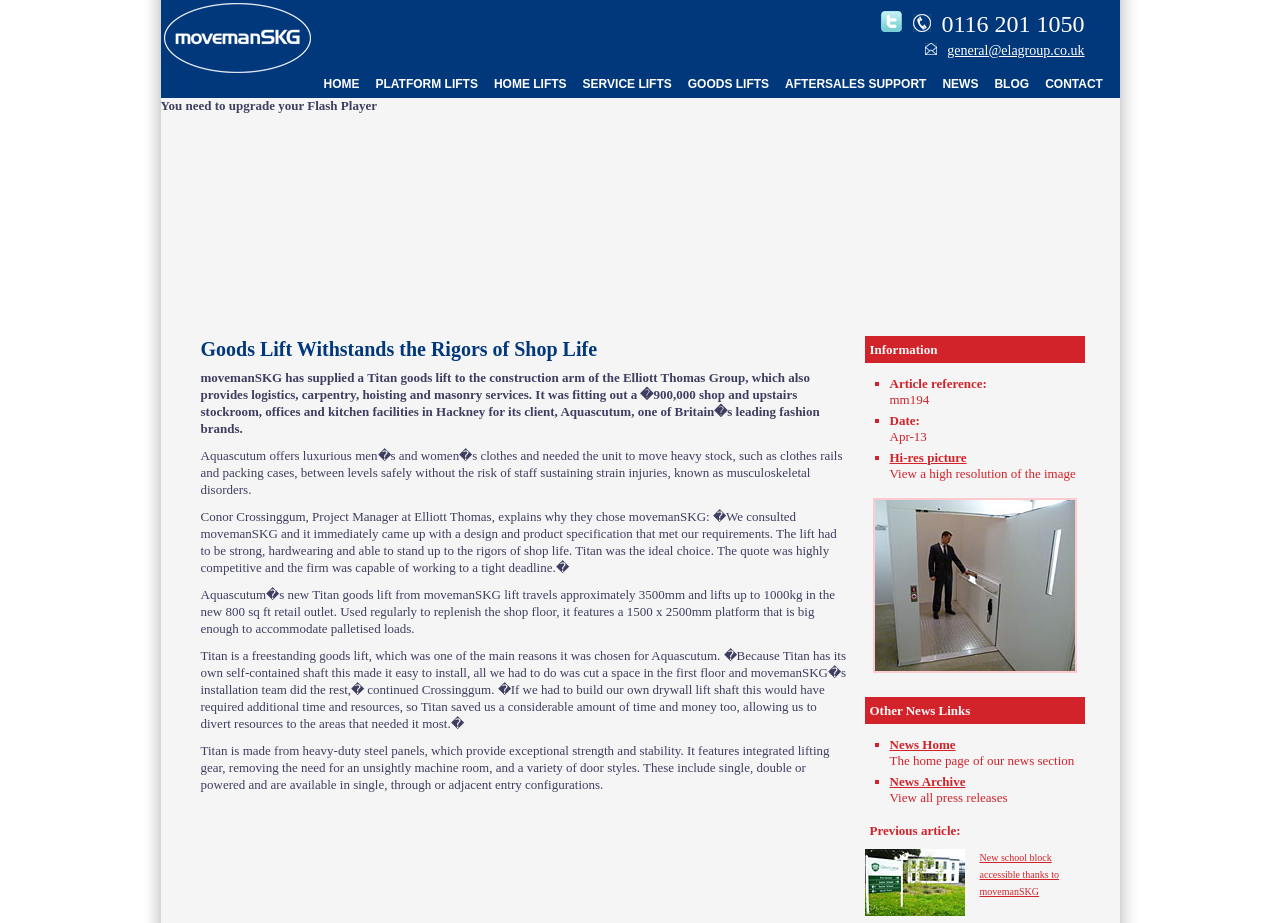Find the bounding box coordinates of the clickable element required to execute the following instruction: "Click the link to PLATFORM LIFTS". Provide the coordinates as four float numbers between 0 and 1, i.e., [left, top, right, bottom].

[0.287, 0.075, 0.38, 0.108]